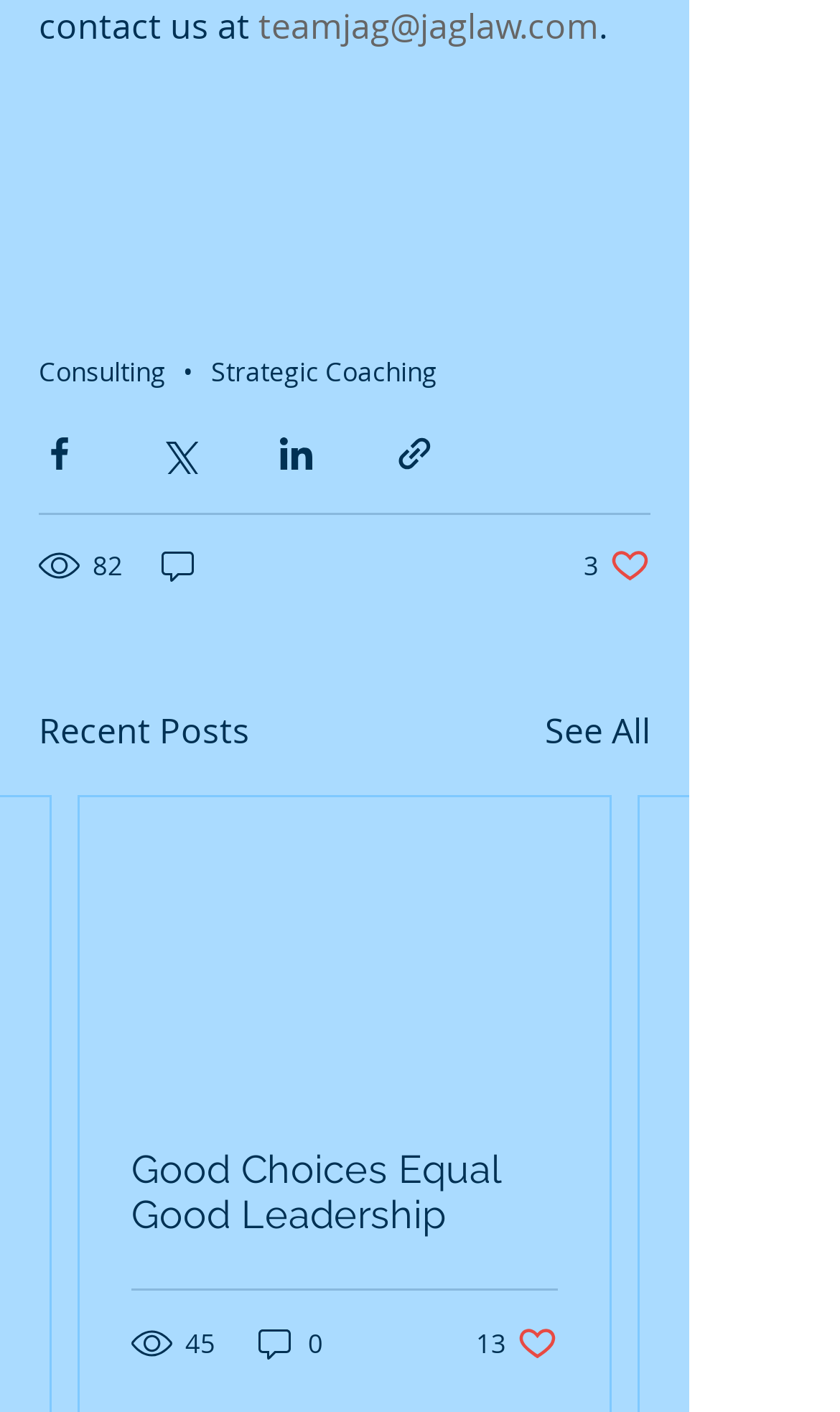What is the title of the second post?
Please describe in detail the information shown in the image to answer the question.

I looked for the title of the second post and found the link text 'Good Choices Equal Good Leadership'. Therefore, the title of the second post is 'Good Choices Equal Good Leadership'.